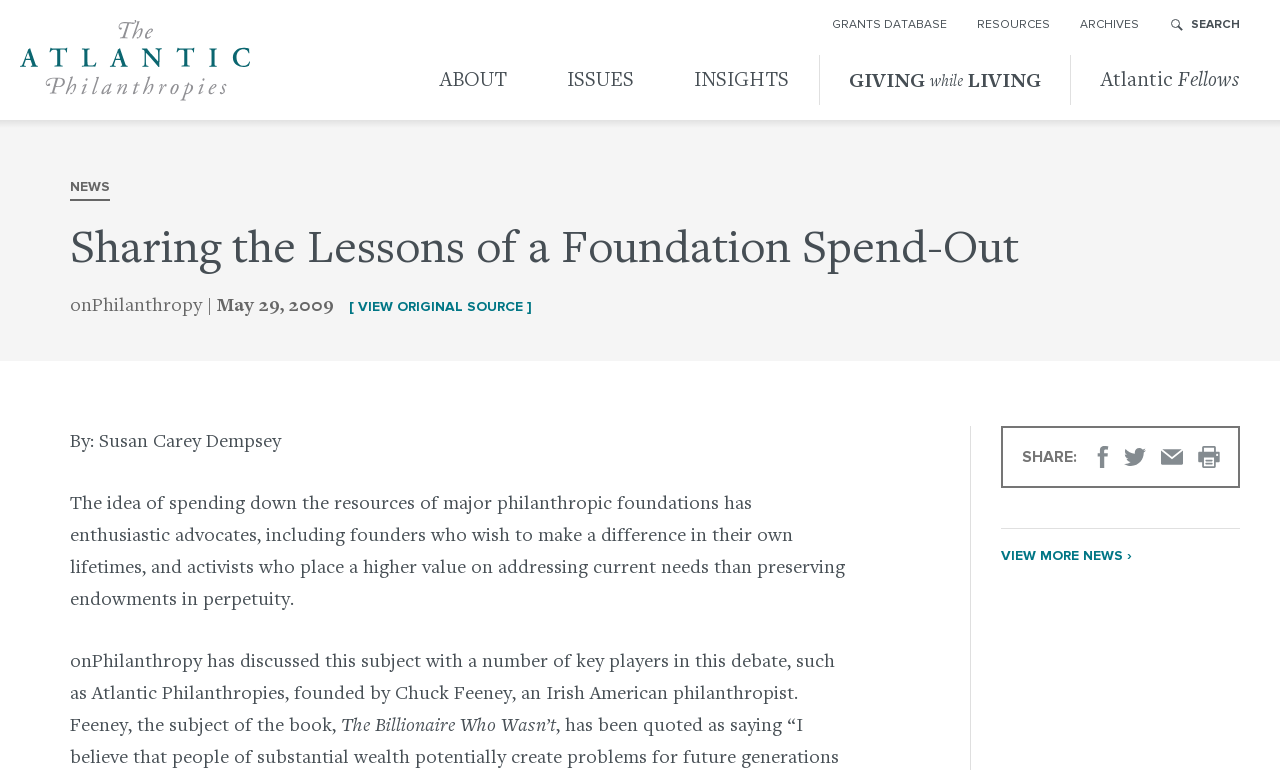Determine the bounding box for the described HTML element: "Grants Database". Ensure the coordinates are four float numbers between 0 and 1 in the format [left, top, right, bottom].

[0.65, 0.013, 0.74, 0.052]